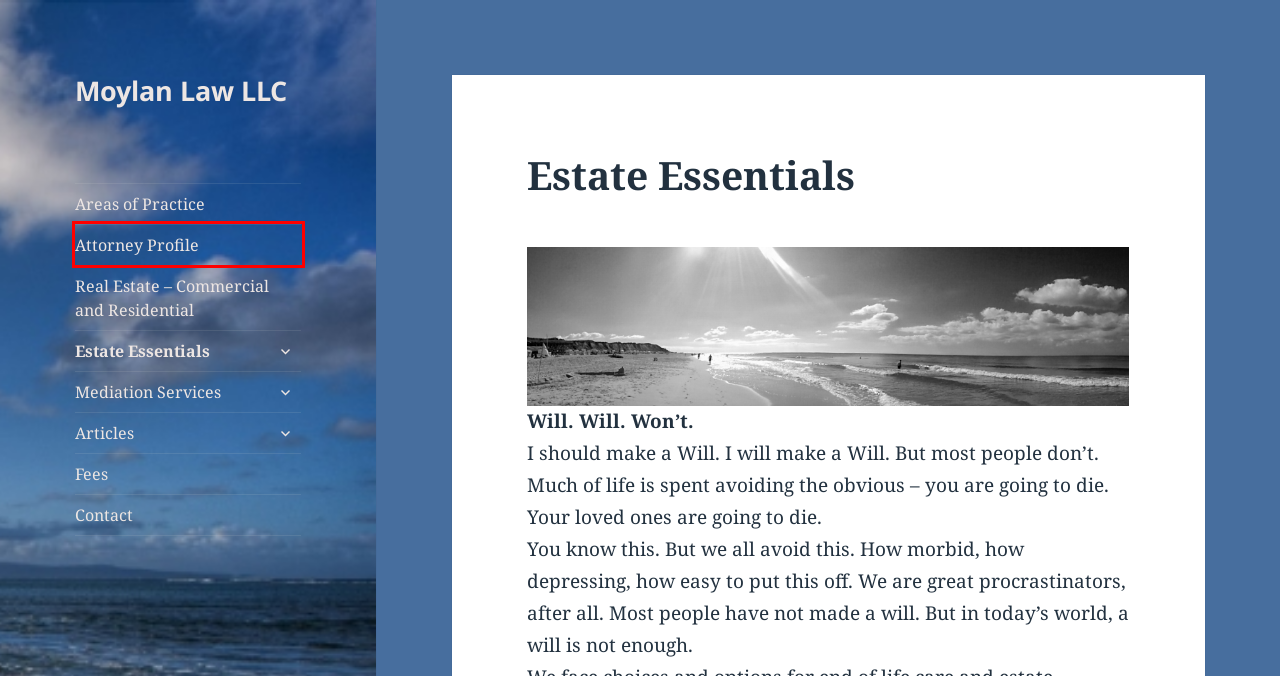Inspect the screenshot of a webpage with a red rectangle bounding box. Identify the webpage description that best corresponds to the new webpage after clicking the element inside the bounding box. Here are the candidates:
A. Attorney Profile – Moylan Law LLC
B. Blog Tool, Publishing Platform, and CMS – WordPress.org
C. Fees – Moylan Law LLC
D. Articles – Moylan Law LLC
E. Mediation Services – Moylan Law LLC
F. Real Estate –  Commercial and Residential – Moylan Law LLC
G. Moylan Law LLC
H. Contact Information – Moylan Law LLC

A